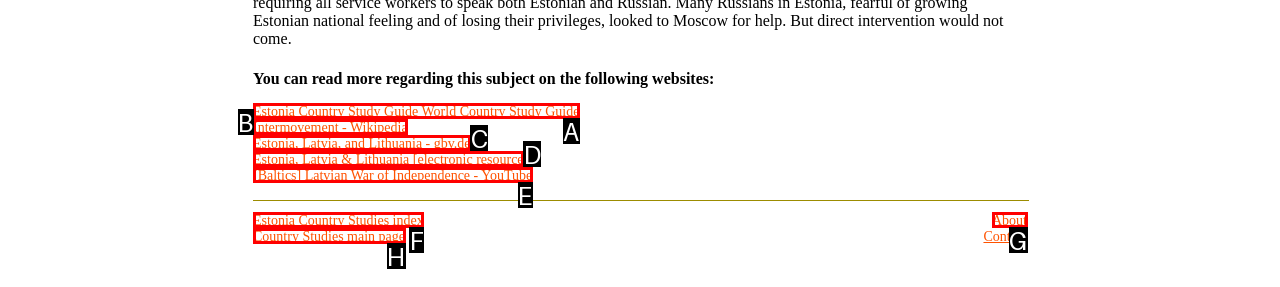Identify the UI element described as: Estonia Country Studies index
Answer with the option's letter directly.

F